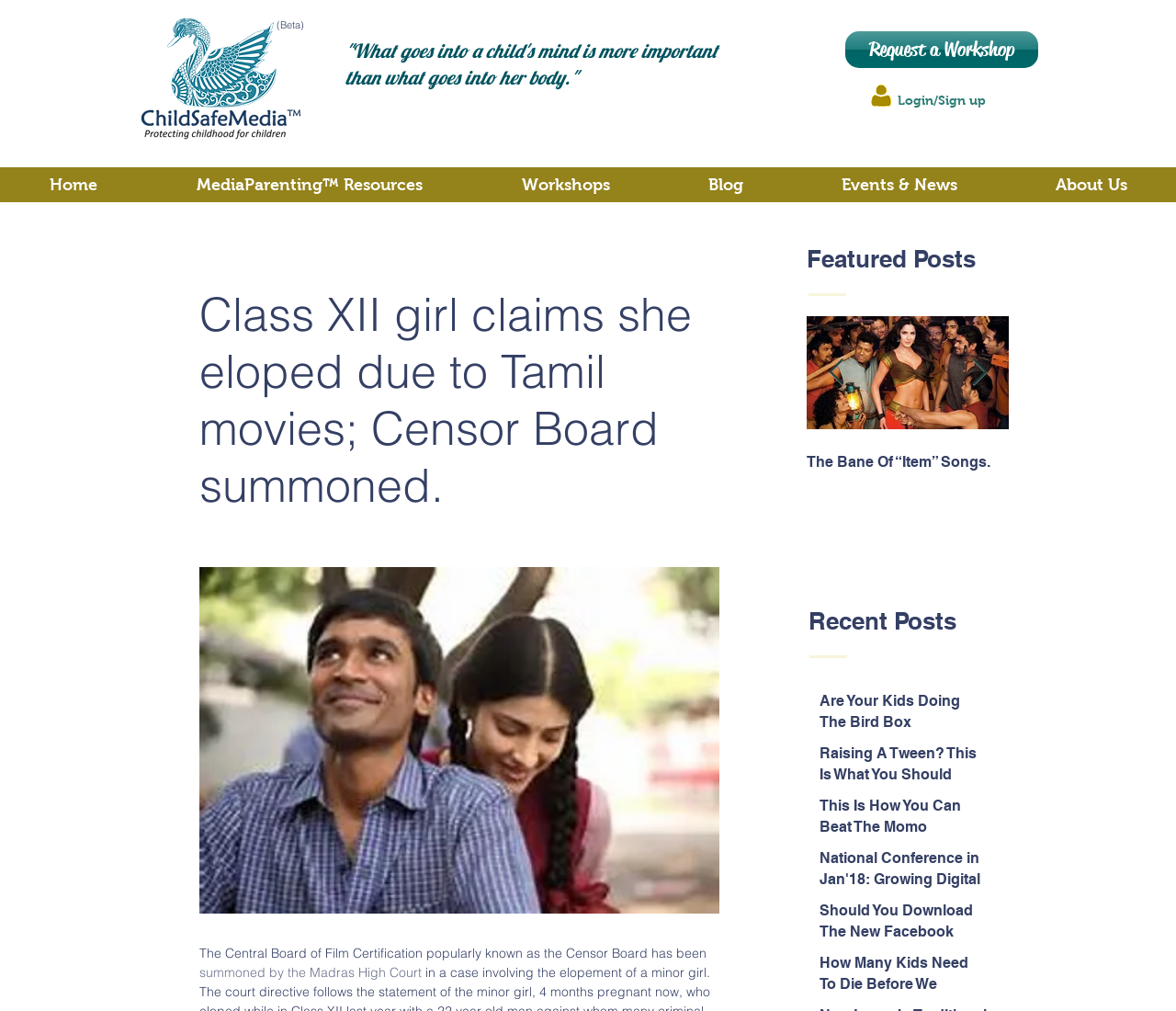Identify the bounding box coordinates of the section that should be clicked to achieve the task described: "Go to the 'Home' page".

[0.0, 0.165, 0.125, 0.2]